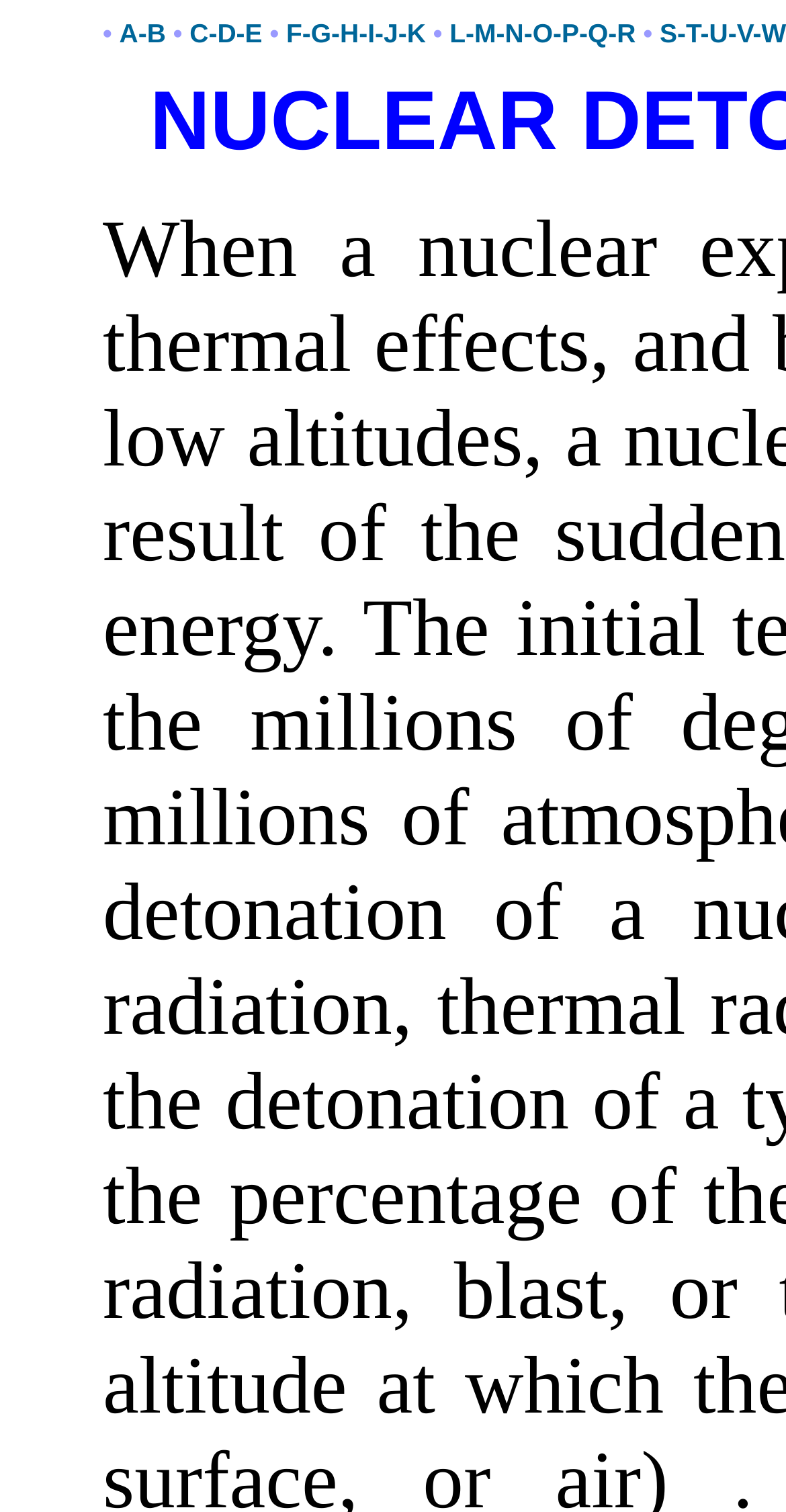Utilize the information from the image to answer the question in detail:
What symbol is used to separate the links?

Upon examining the webpage, I noticed that a bullet point symbol (•) is used to separate the links. This symbol is placed after the link 'F-G-H-I-J-K' and before the link 'L-M-N-O-P-Q-R'.